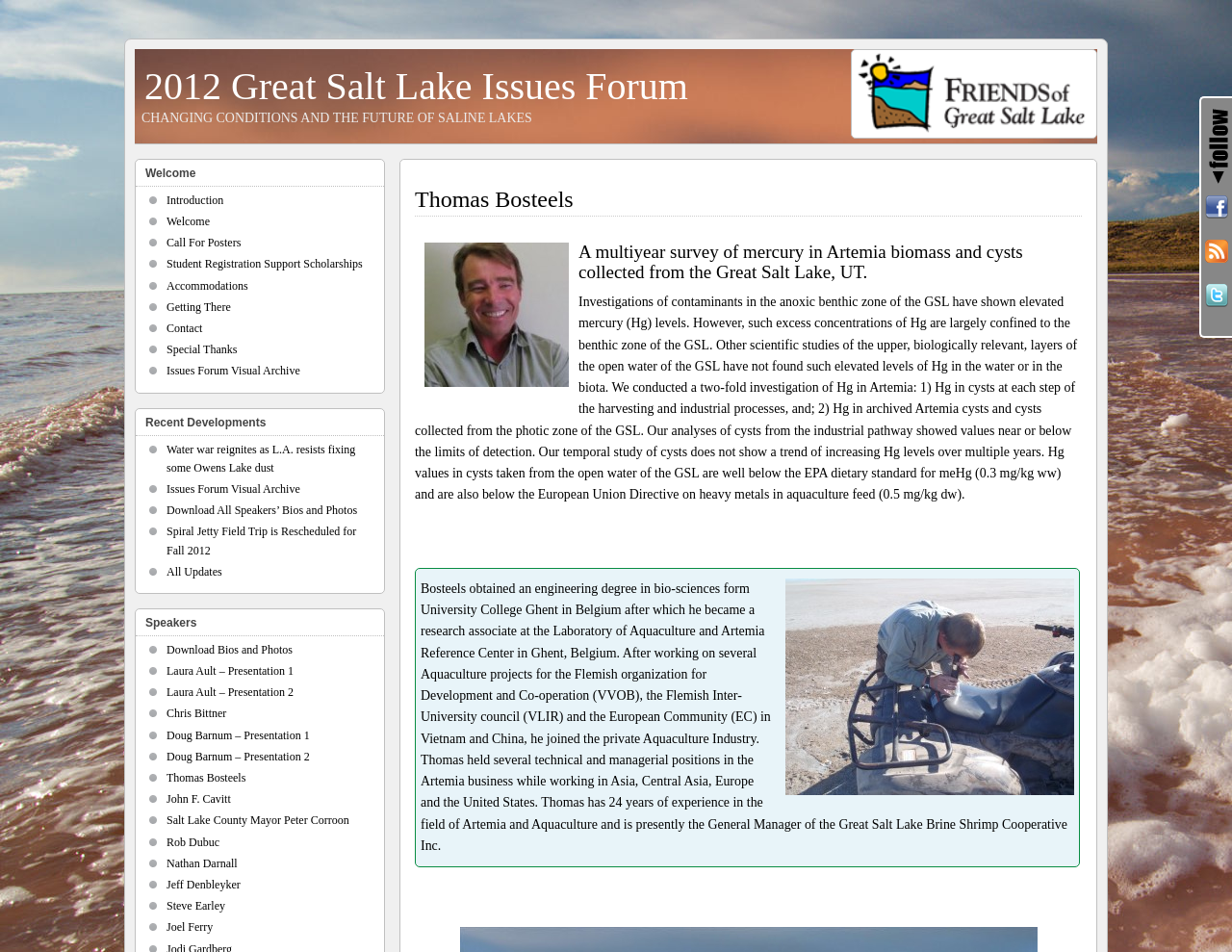Identify the bounding box coordinates necessary to click and complete the given instruction: "Click on the 'Call For Posters' link".

[0.135, 0.248, 0.196, 0.262]